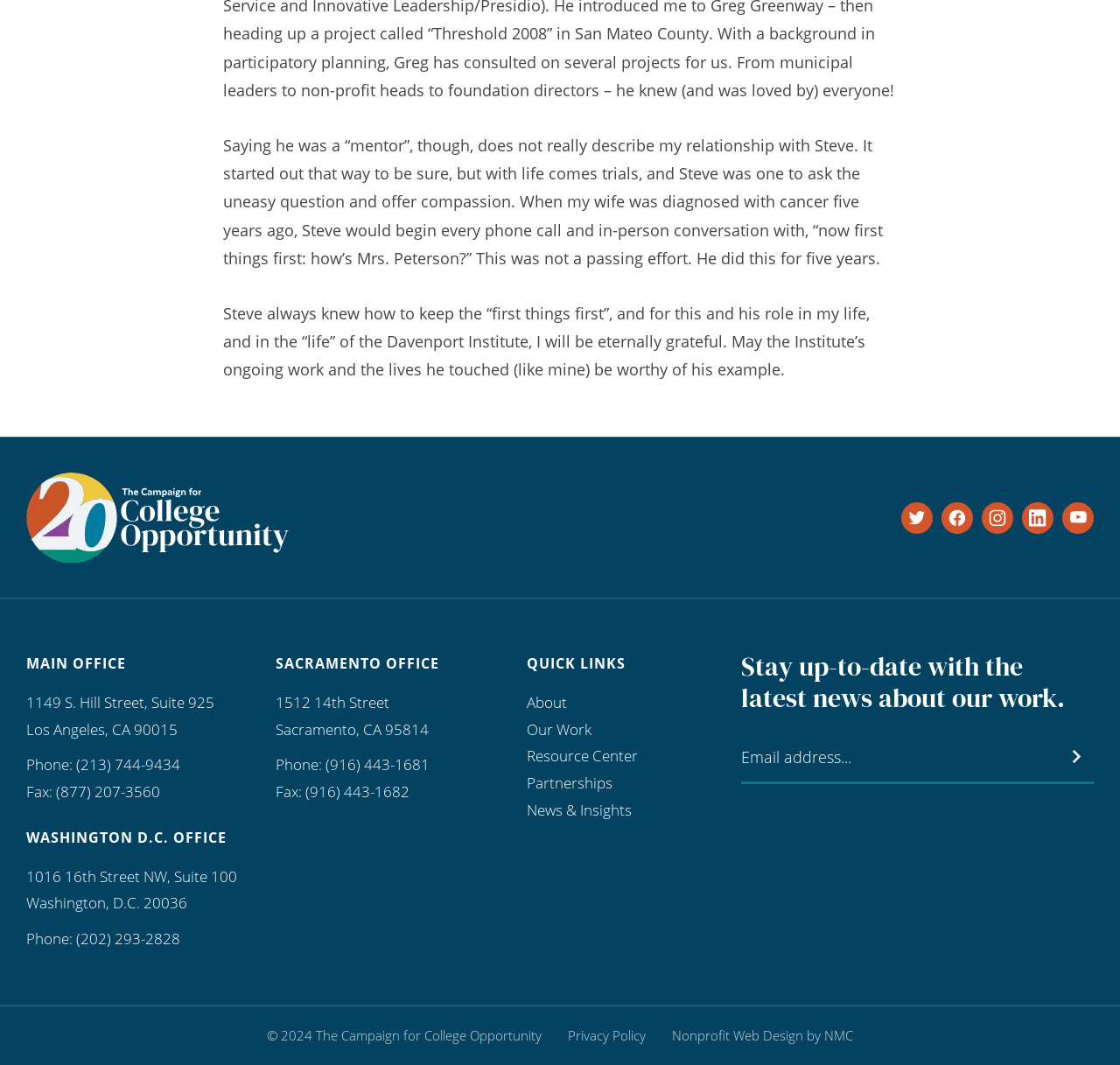Please identify the bounding box coordinates of the element on the webpage that should be clicked to follow this instruction: "Discover how to Appeal Parking Tickets". The bounding box coordinates should be given as four float numbers between 0 and 1, formatted as [left, top, right, bottom].

None